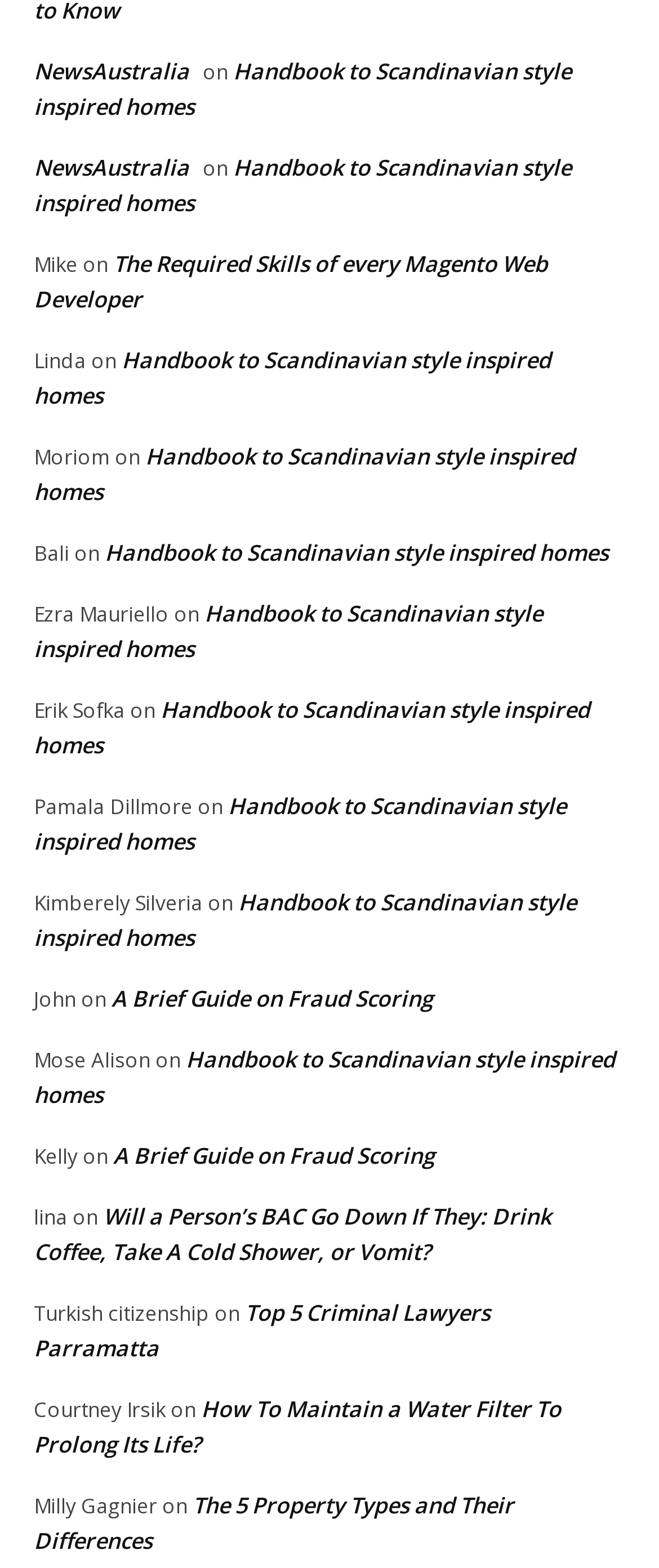Identify the bounding box for the described UI element: "Top 5 Criminal Lawyers Parramatta".

[0.051, 0.827, 0.744, 0.869]